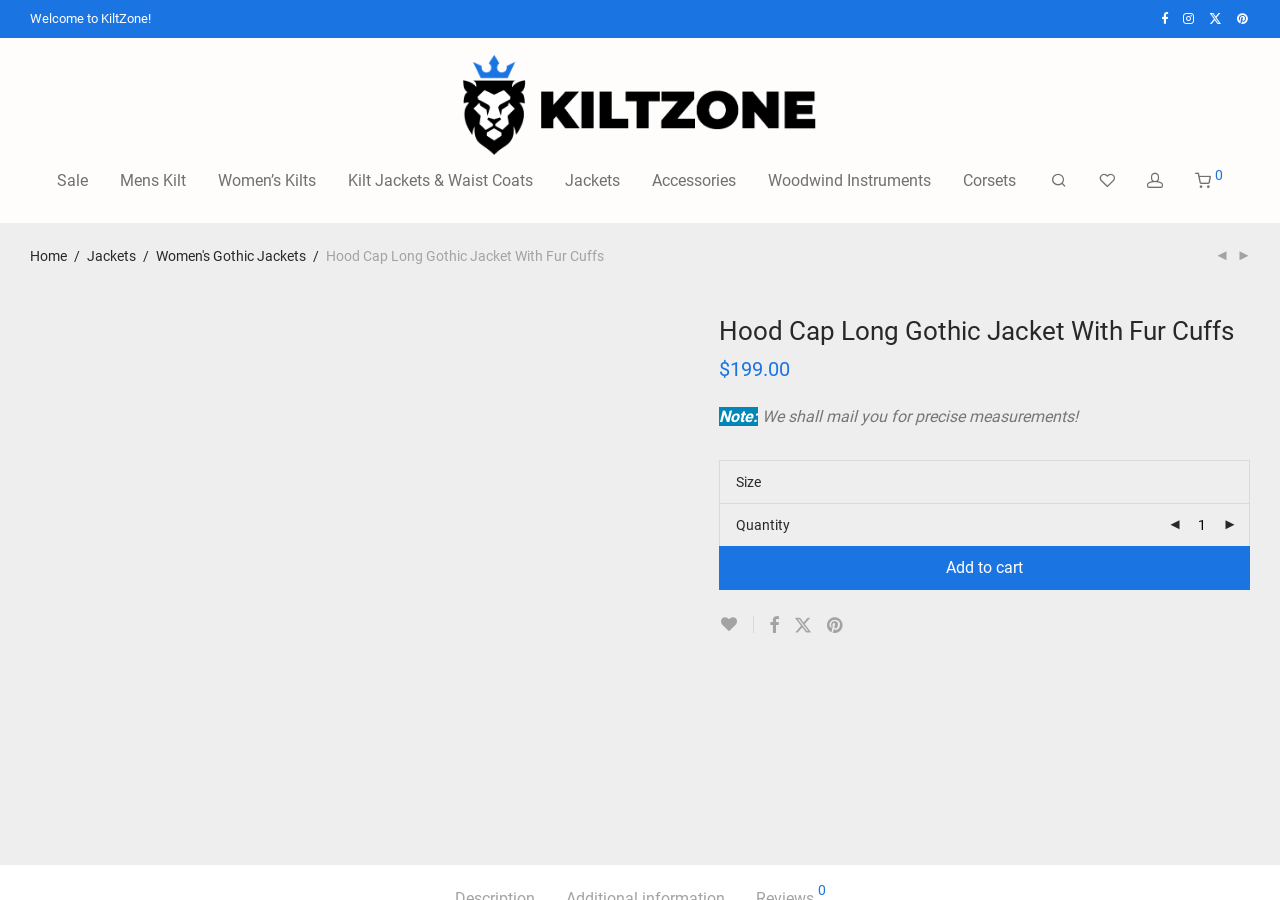Please identify the primary heading of the webpage and give its text content.

Hood Cap Long Gothic Jacket With Fur Cuffs